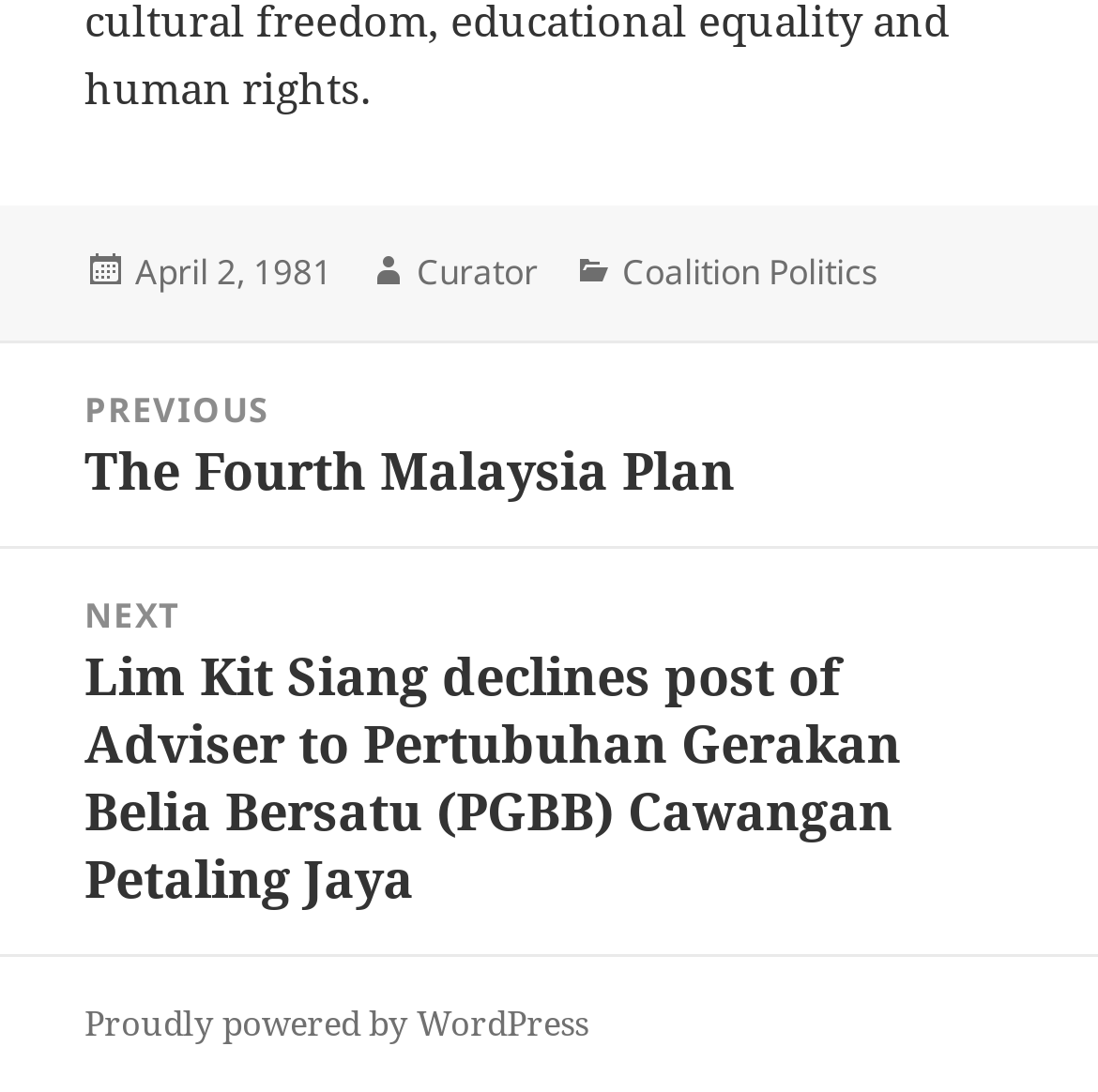What platform powers this website?
Your answer should be a single word or phrase derived from the screenshot.

WordPress